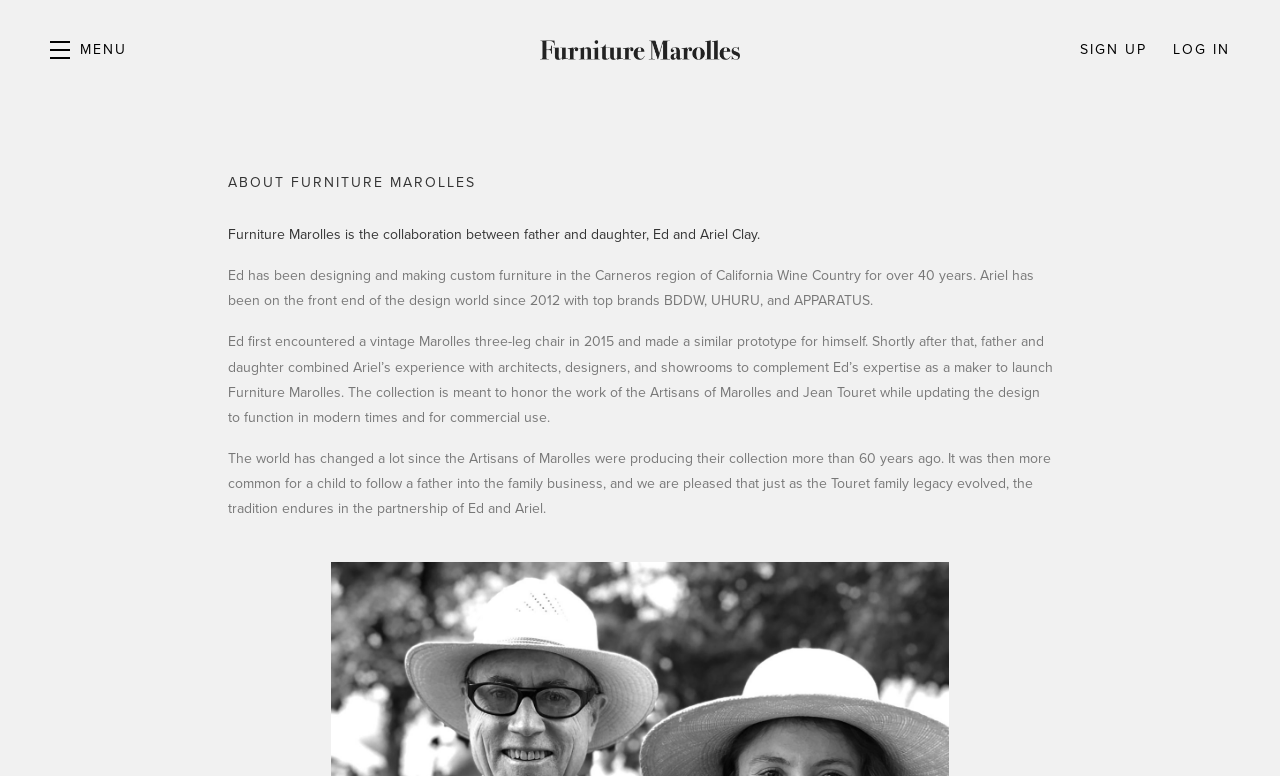Please provide the bounding box coordinate of the region that matches the element description: Furniture Marolles / Carneros Studios. Coordinates should be in the format (top-left x, top-left y, bottom-right x, bottom-right y) and all values should be between 0 and 1.

[0.422, 0.0, 0.578, 0.129]